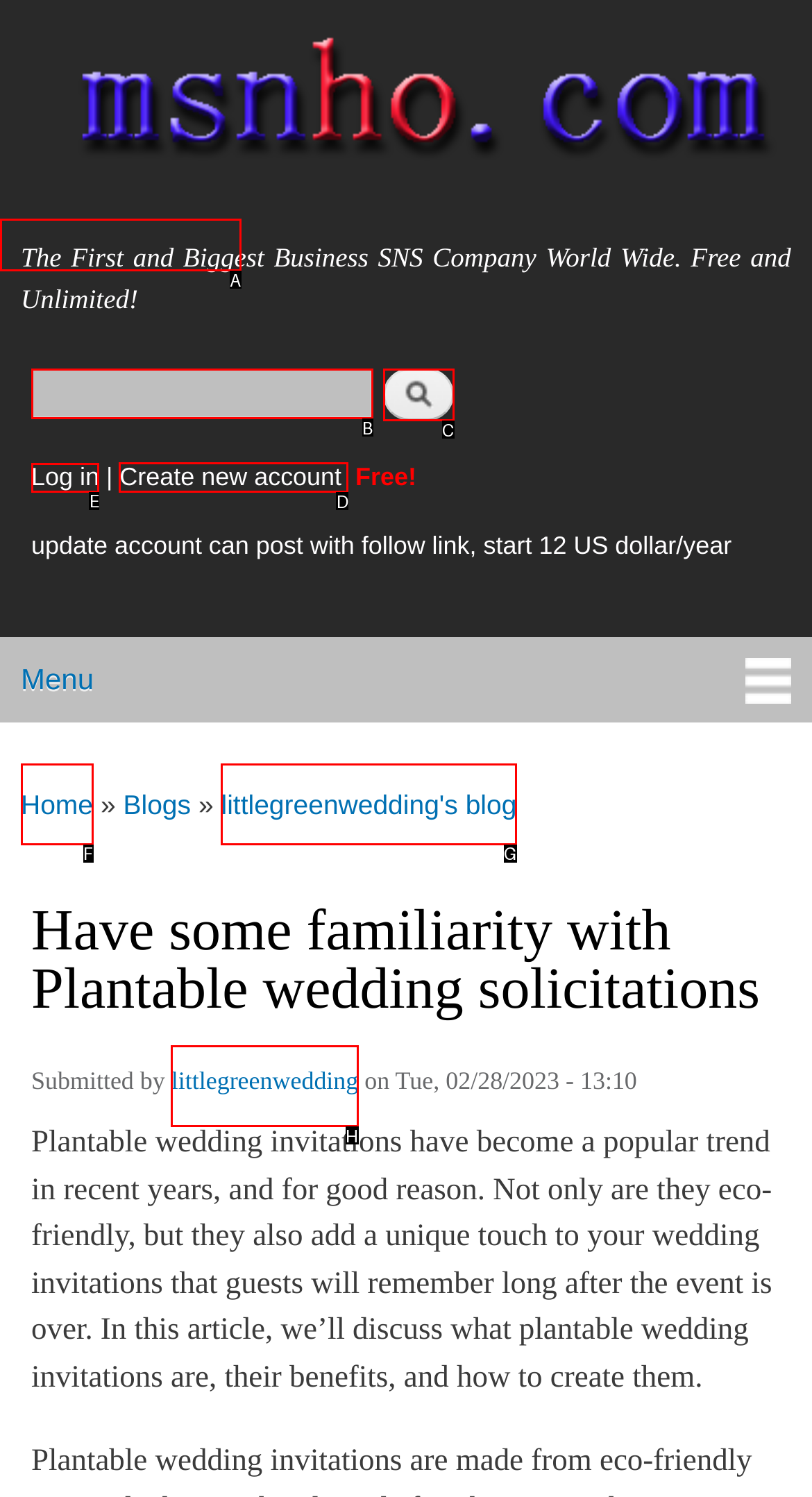Identify the correct HTML element to click to accomplish this task: Create a new account
Respond with the letter corresponding to the correct choice.

D